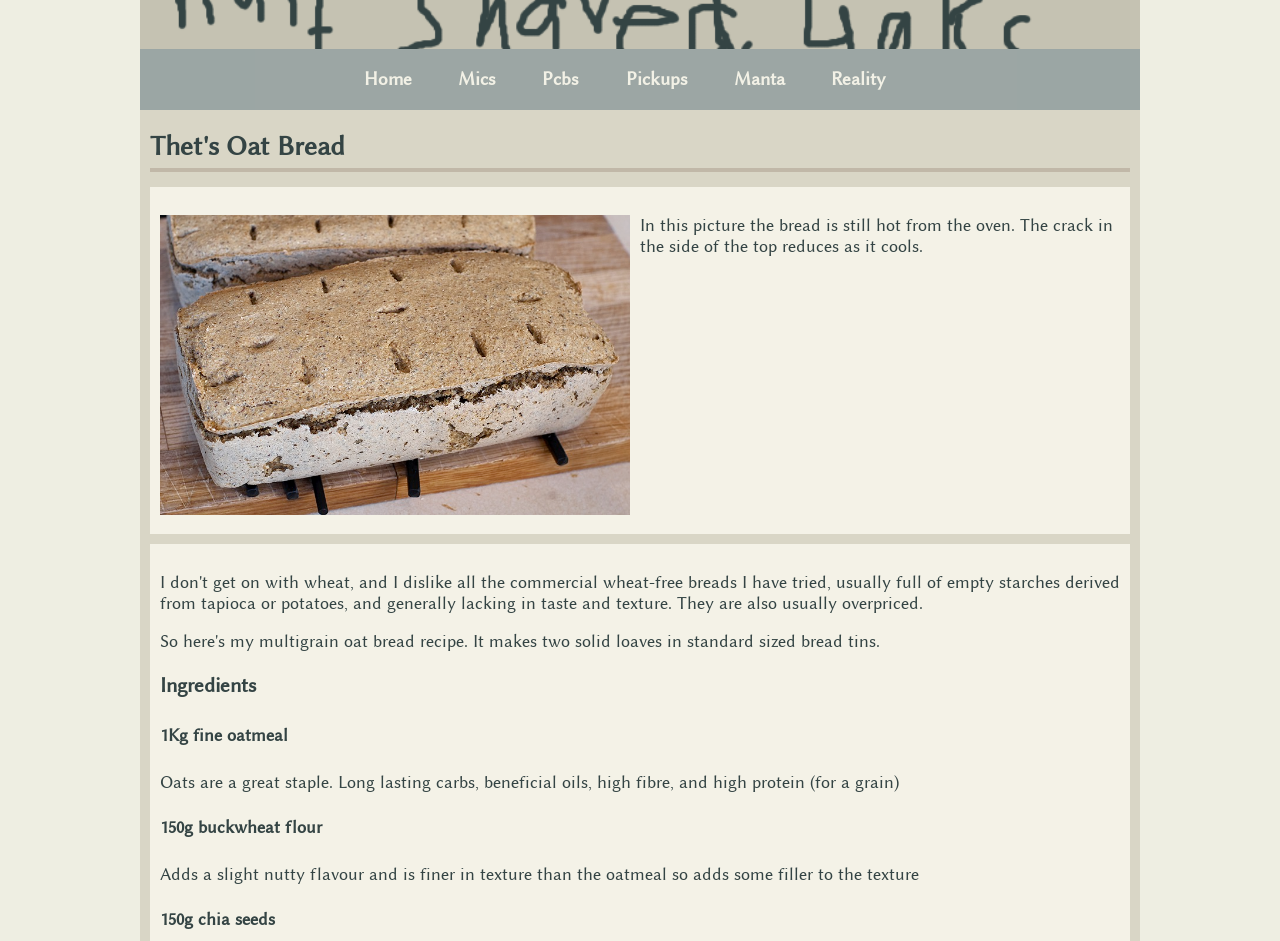What is the purpose of oats?
Answer with a single word or short phrase according to what you see in the image.

Long lasting carbs, beneficial oils, high fibre, and high protein